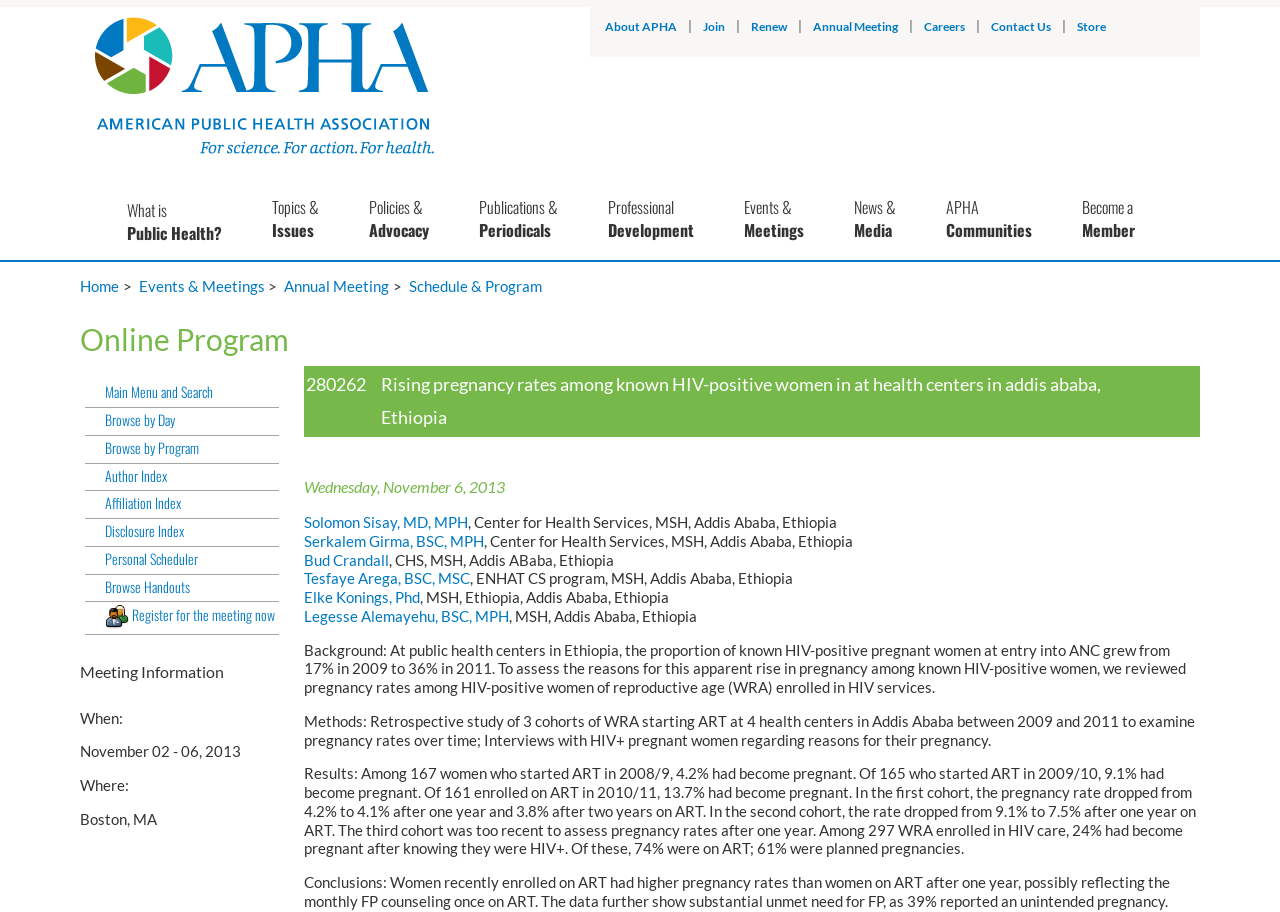Given the content of the image, can you provide a detailed answer to the question?
What is the date of the event?

The date of the event is obtained from the 'Meeting Information' section, where it is stated as 'When: November 02 - 06, 2013'.